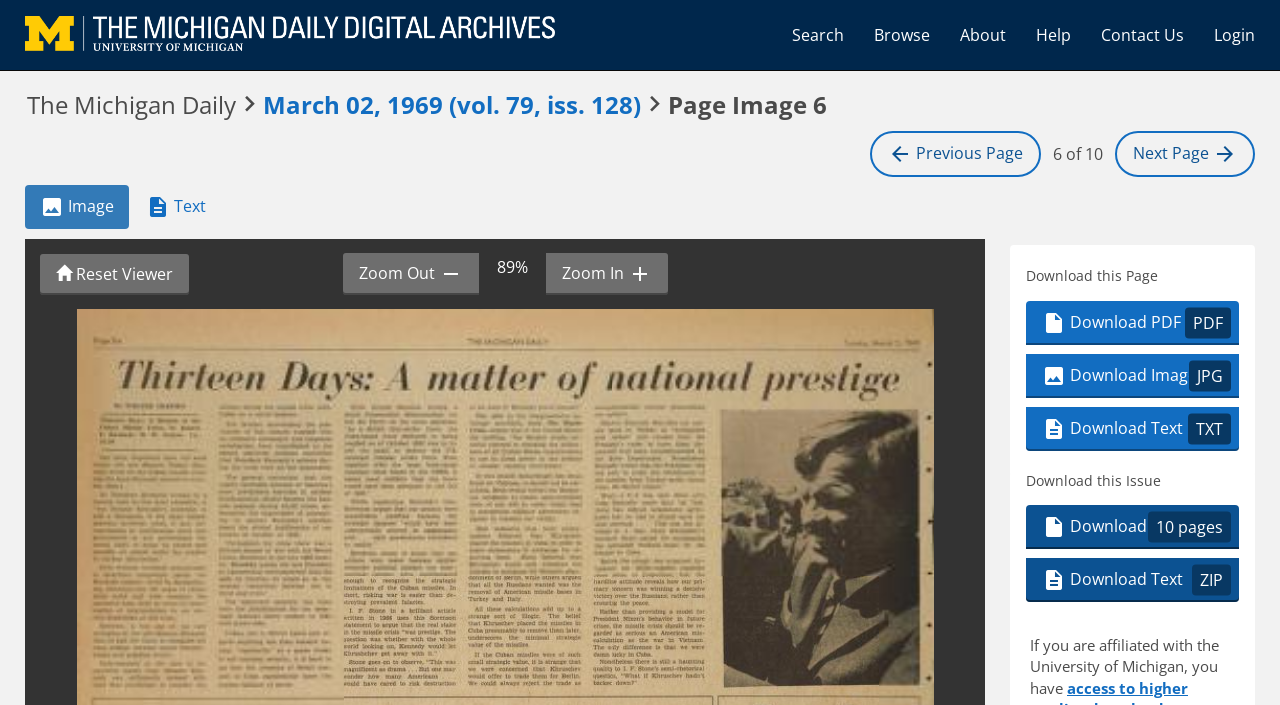Detail the webpage's structure and highlights in your description.

The webpage is an archive of The Michigan Daily, a newspaper publication from March 02, 1969 (vol. 79, iss. 128). At the top, there is a header section with a logo image and a link to "The Michigan Daily Digital Archives". Next to it, there are several links to navigate the website, including "Search", "Browse", "About", "Help", "Contact Us", and "Login".

Below the header, there is a heading that displays the title of the current page, "The Michigan Daily March 02, 1969 (vol. 79, iss. 128) Page Image 6". This heading also contains a link to the publication's date and issue number. 

On the right side of the heading, there are navigation links to move to the "Previous Page" and "Next Page". In between these links, there is a text indicating that the current page is "6 of 10".

Underneath the heading, there is a tab list with two tabs, "Image" and "Text", which allow users to switch between viewing the page image and the page text. The "Text" tab has a sub-menu with a "Reset Viewer" button.

To the right of the tab list, there are zoom controls, including "Zoom Out" and "Zoom In" buttons, and a text displaying the current zoom level, "89%".

Further down, there is a section labeled "Page Options" with a heading. Below it, there are two sections, "Download this Page" and "Download this Issue", each containing links to download the page or the entire issue in different formats, such as PDF, JPG, and TXT.

At the bottom of the page, there is a paragraph of text explaining that users affiliated with the University of Michigan have additional options.